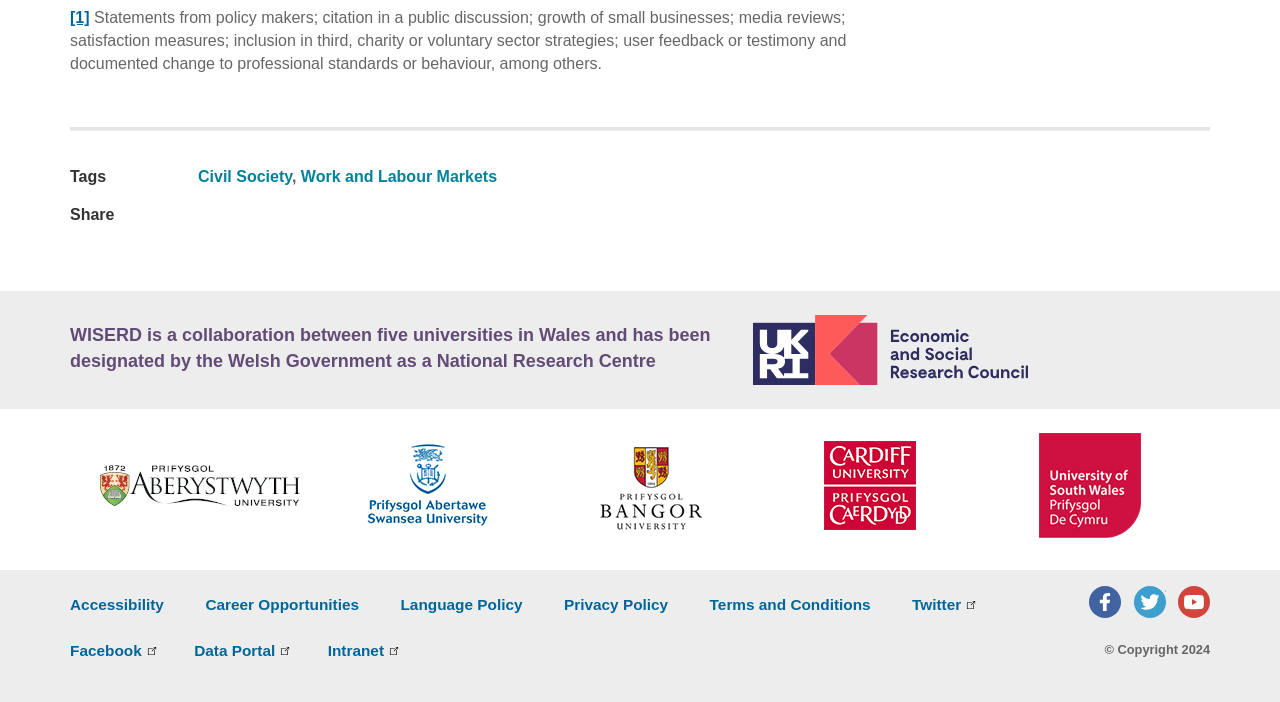Identify the bounding box coordinates of the region that needs to be clicked to carry out this instruction: "Click on Exchange Policy". Provide these coordinates as four float numbers ranging from 0 to 1, i.e., [left, top, right, bottom].

None